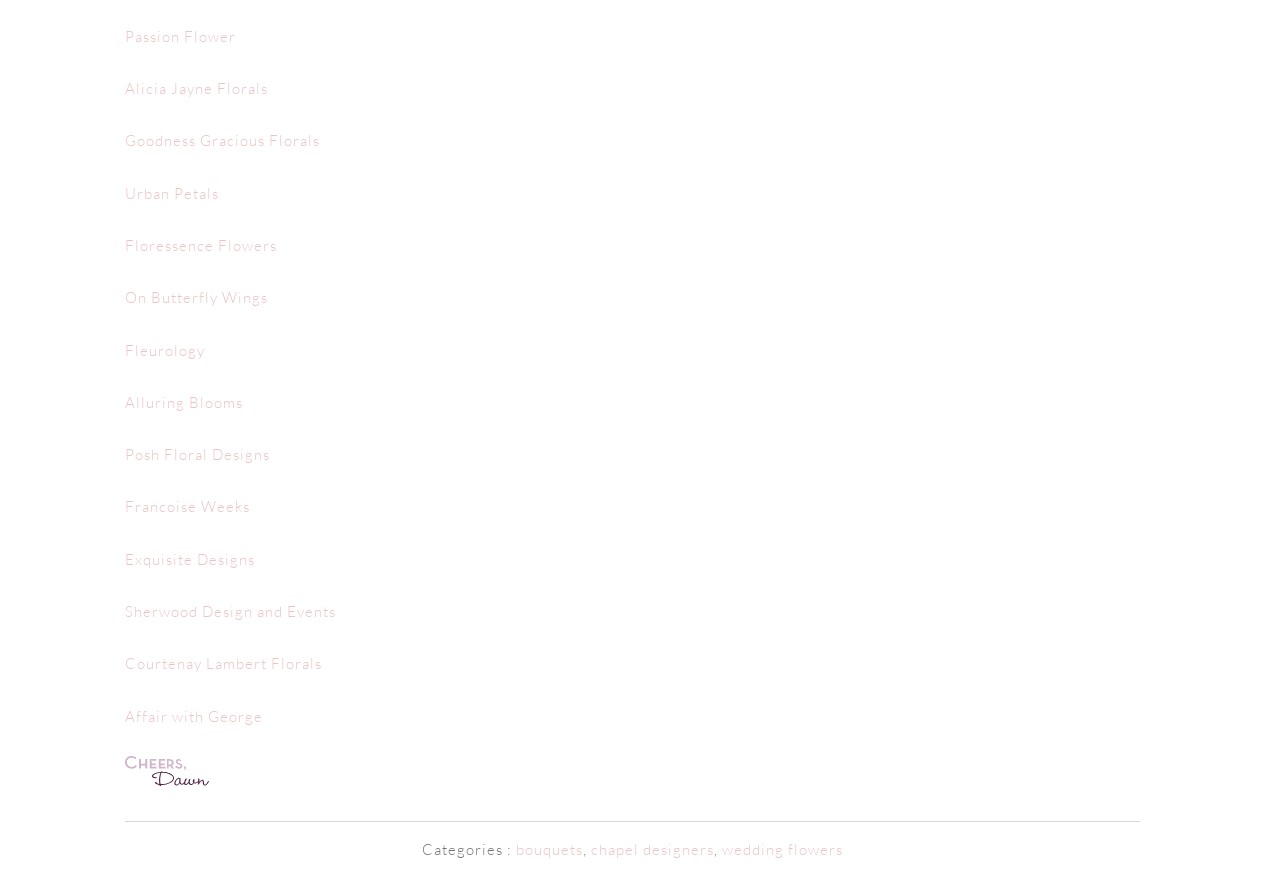Refer to the image and provide a thorough answer to this question:
How many florists are listed on the webpage?

There are 15 links to different florists listed on the webpage, each with a unique name.